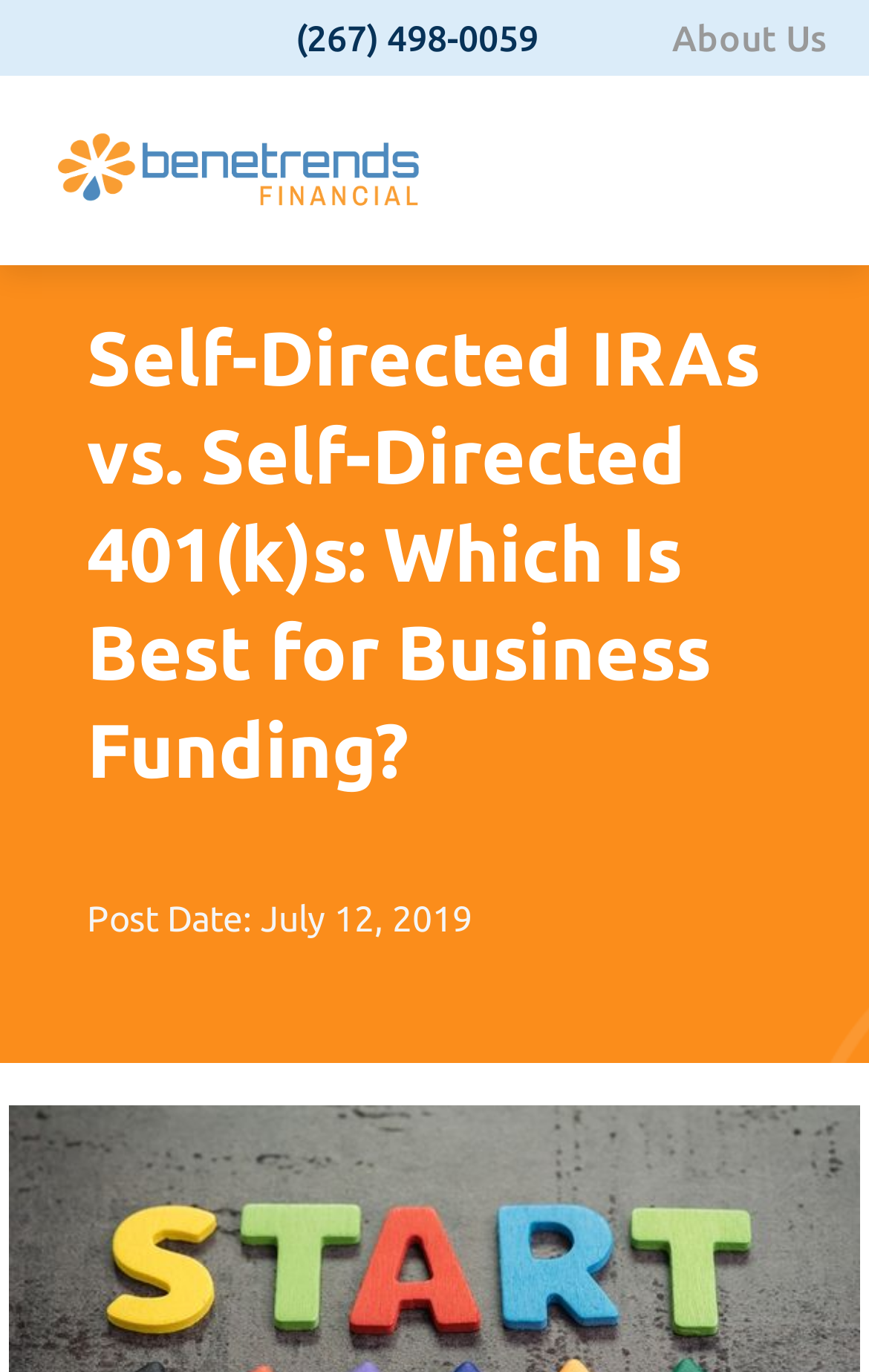What is the main heading displayed on the webpage? Please provide the text.

Self-Directed IRAs vs. Self-Directed 401(k)s: Which Is Best for Business Funding?